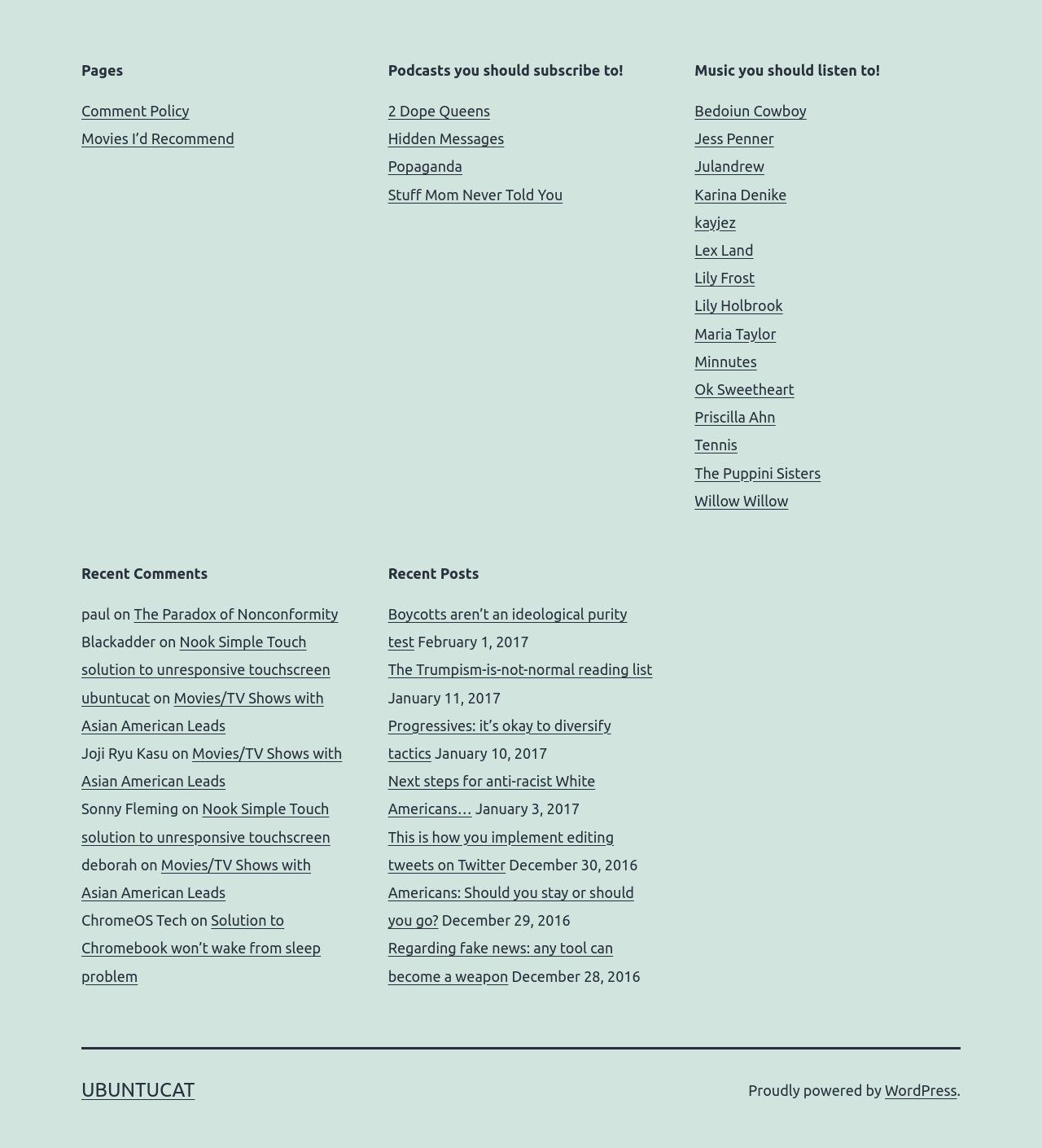Please mark the clickable region by giving the bounding box coordinates needed to complete this instruction: "Read 'Boycotts aren’t an ideological purity test' post".

[0.372, 0.528, 0.602, 0.566]